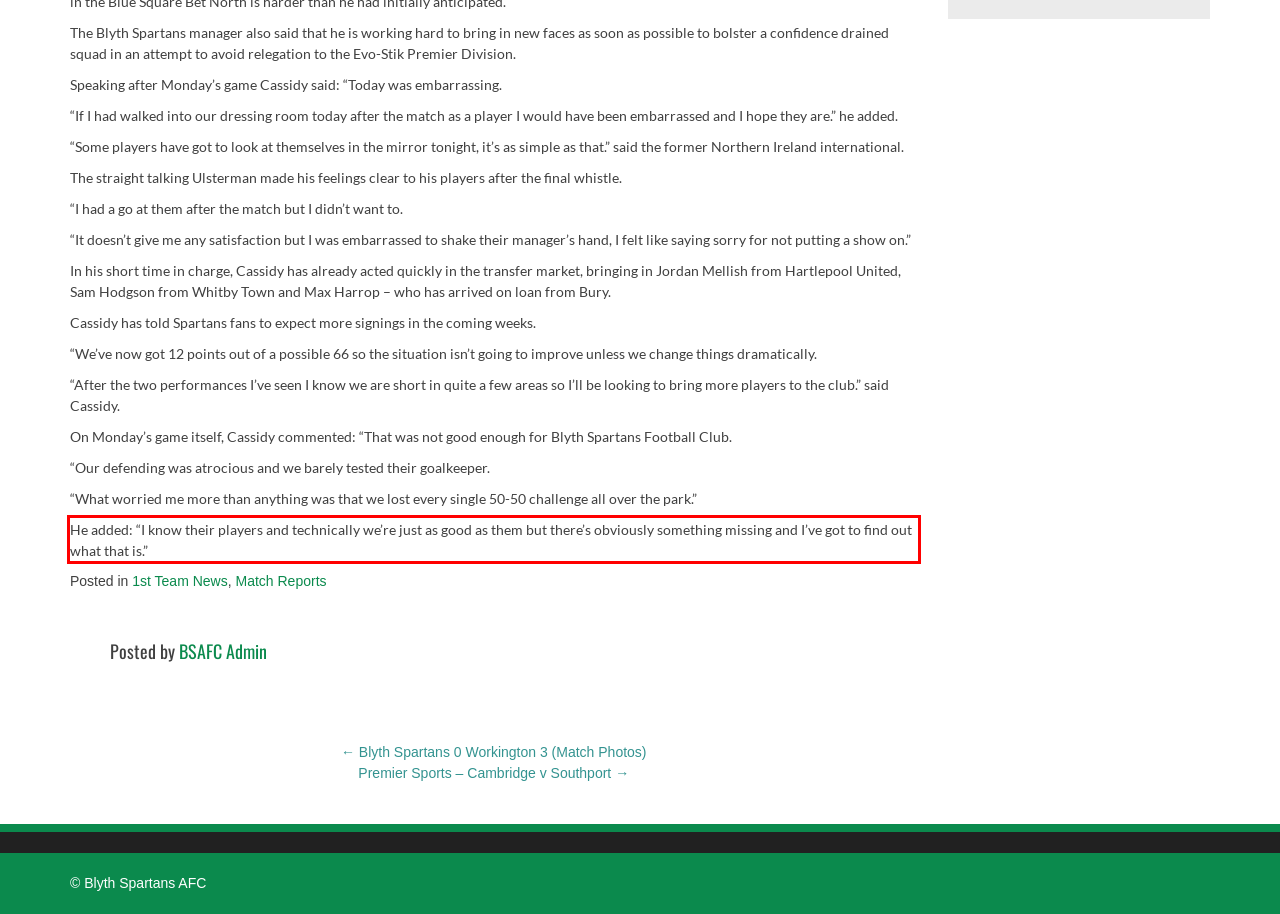Please identify the text within the red rectangular bounding box in the provided webpage screenshot.

He added: “I know their players and technically we’re just as good as them but there’s obviously something missing and I’ve got to find out what that is.”